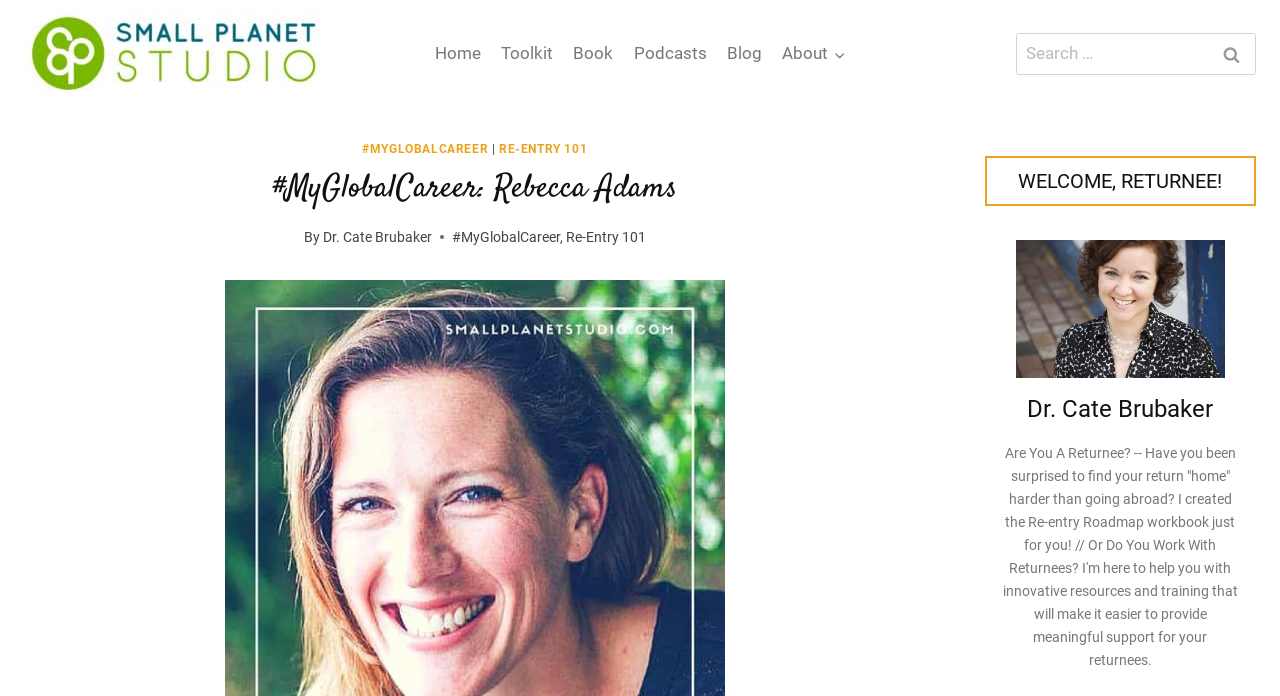Please mark the clickable region by giving the bounding box coordinates needed to complete this instruction: "View the podcast".

[0.487, 0.043, 0.56, 0.112]